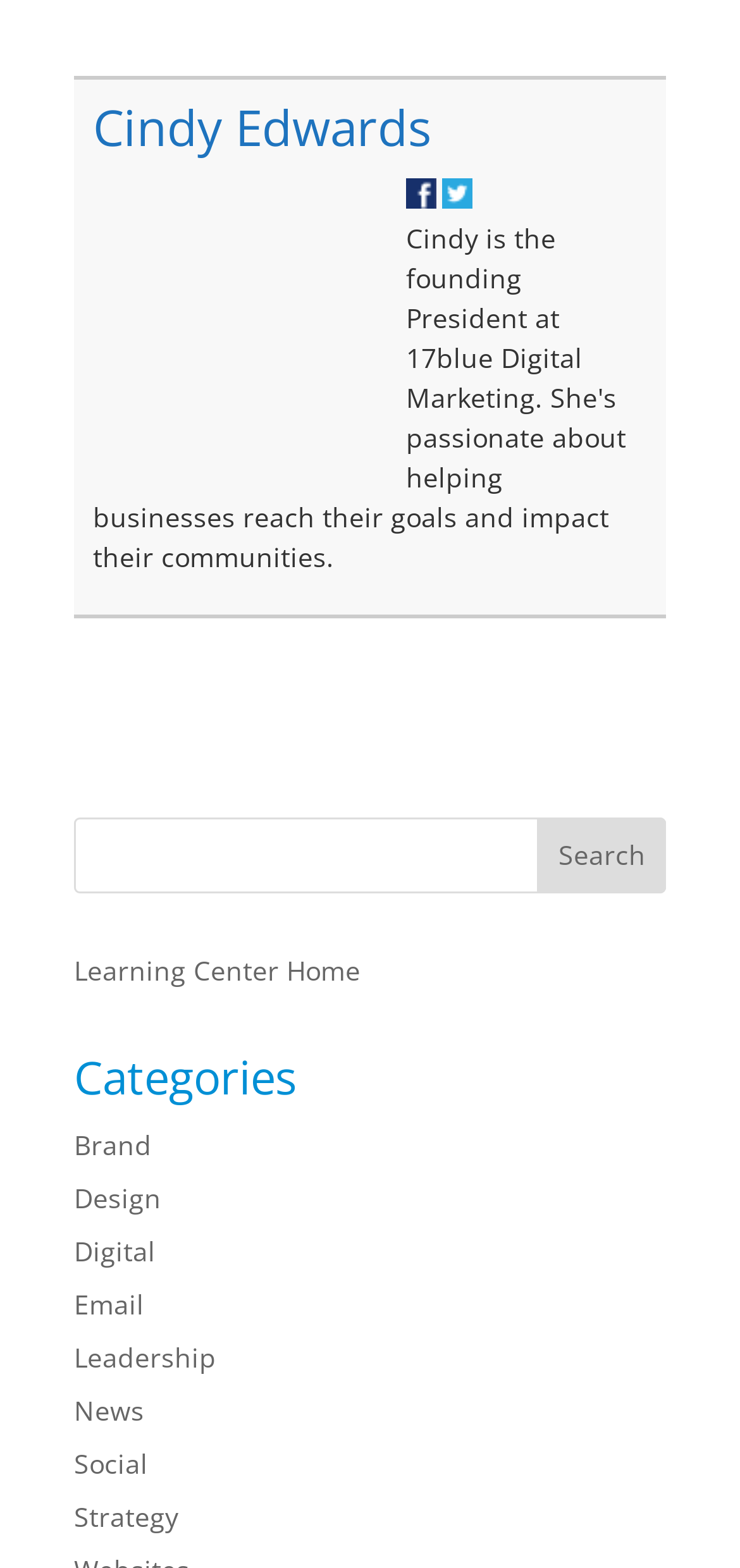Please find the bounding box coordinates of the element that needs to be clicked to perform the following instruction: "Visit Cindy Edwards' page". The bounding box coordinates should be four float numbers between 0 and 1, represented as [left, top, right, bottom].

[0.126, 0.06, 0.582, 0.103]